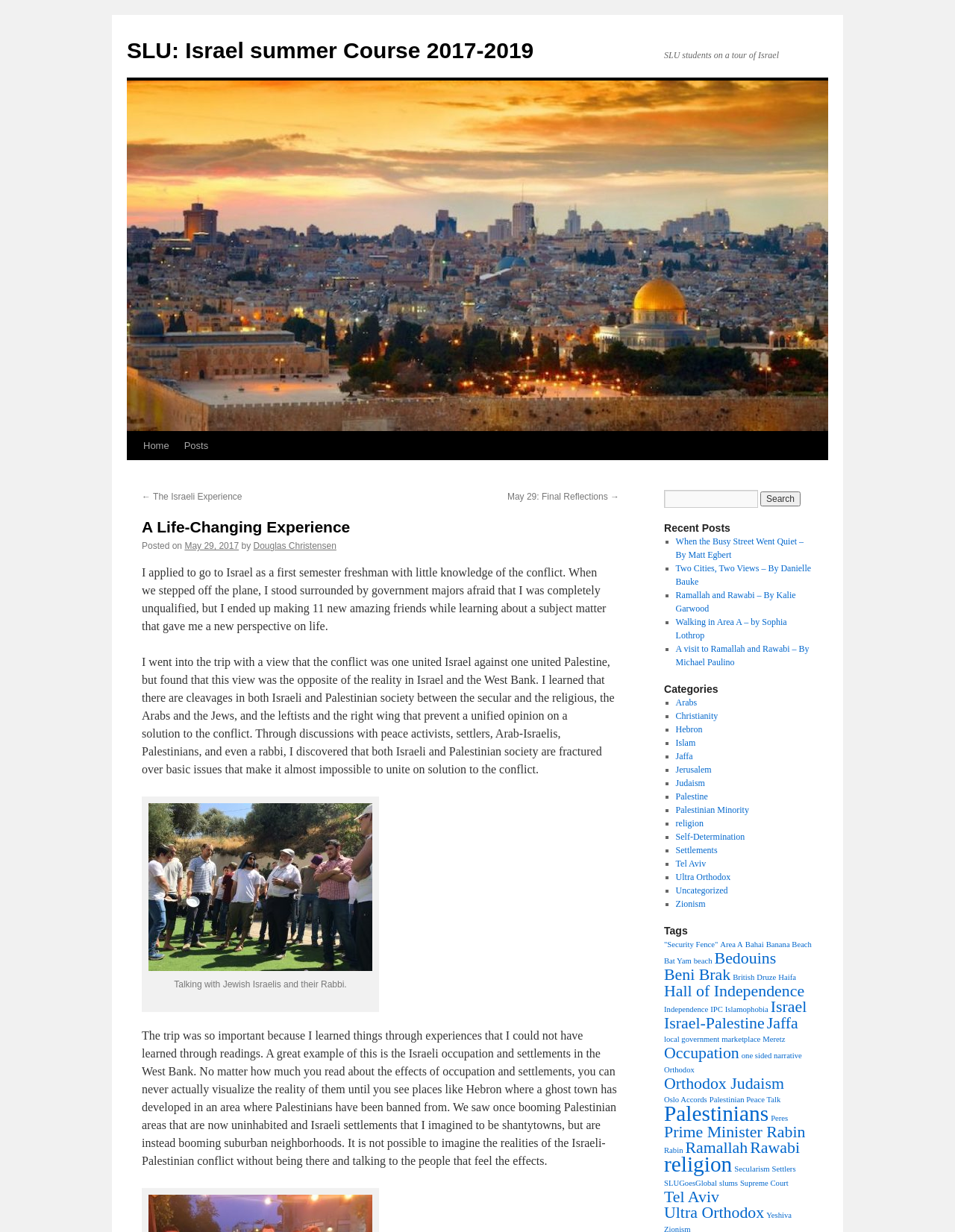Determine the bounding box coordinates of the area to click in order to meet this instruction: "Read the post 'A Life-Changing Experience'".

[0.148, 0.46, 0.635, 0.513]